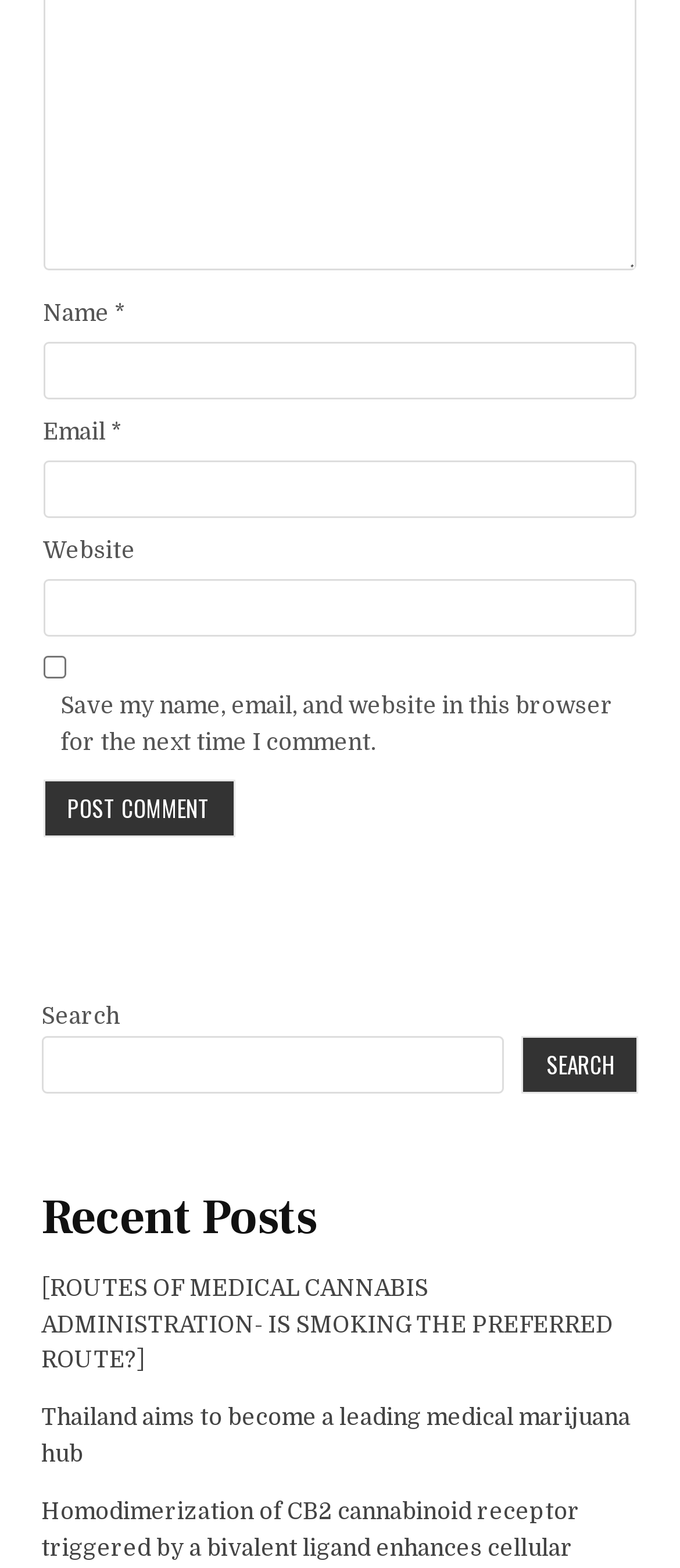Identify the bounding box coordinates necessary to click and complete the given instruction: "Enter your name".

[0.063, 0.218, 0.937, 0.254]